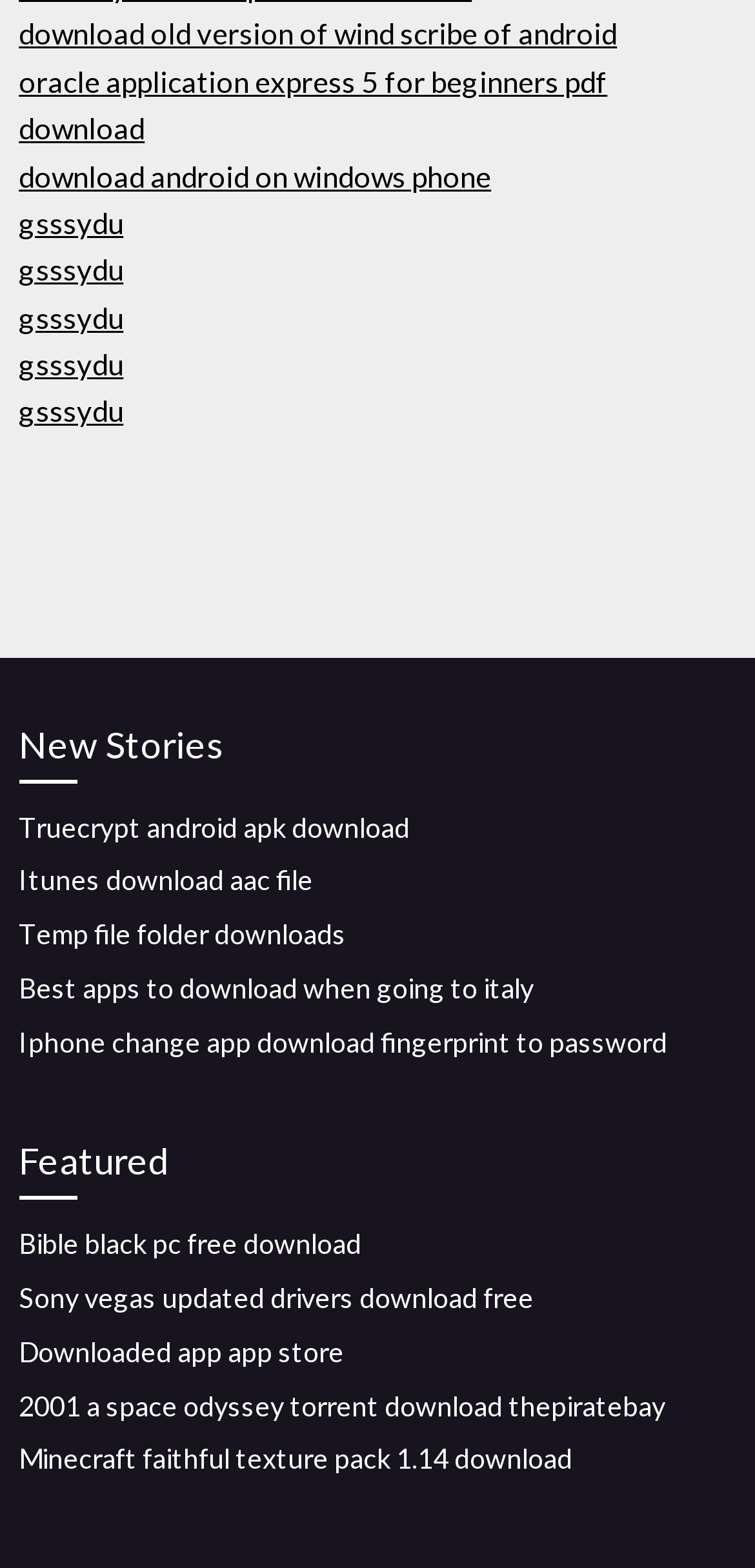Kindly provide the bounding box coordinates of the section you need to click on to fulfill the given instruction: "download Truecrypt android apk".

[0.025, 0.517, 0.543, 0.538]